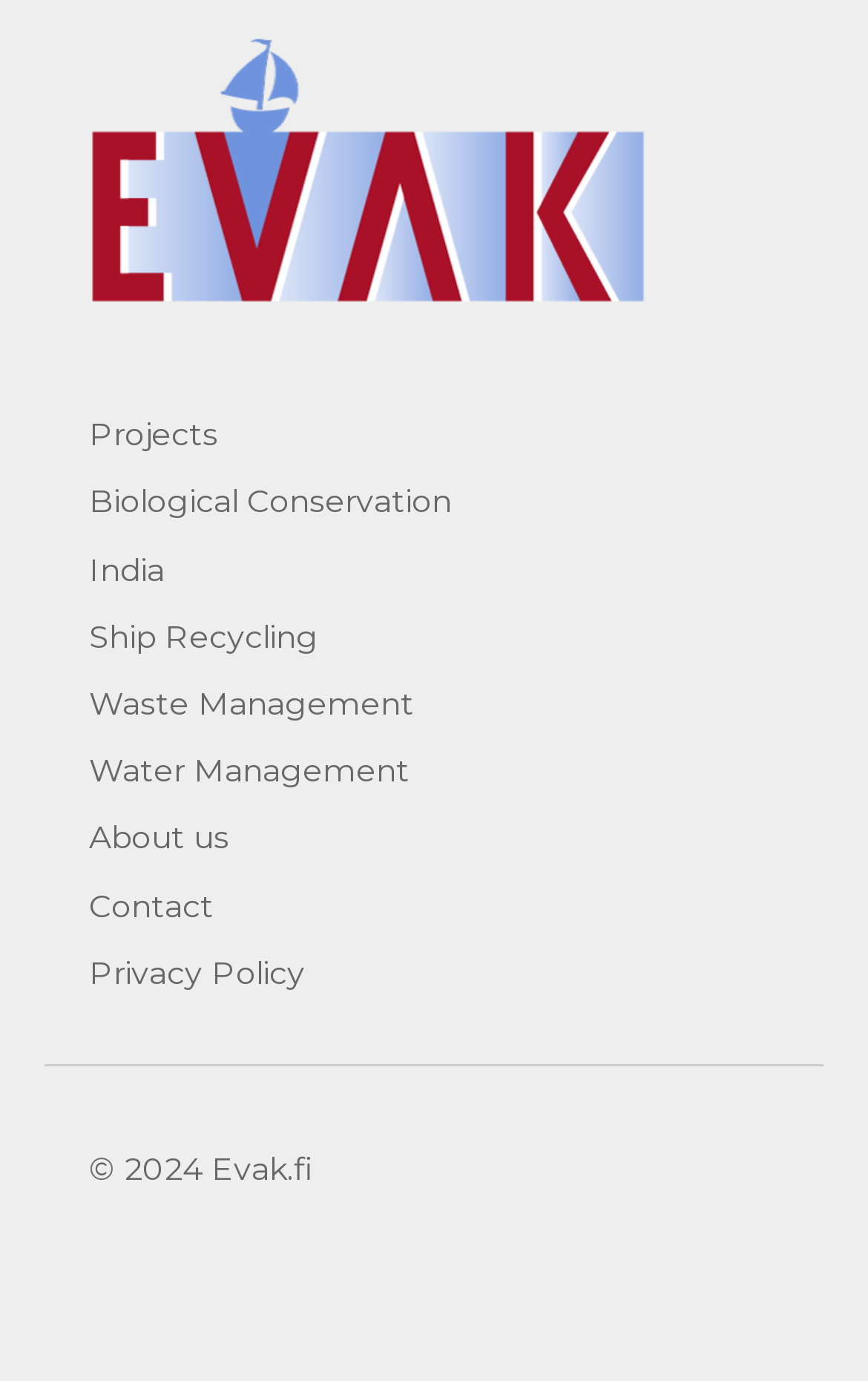Determine the bounding box coordinates of the element's region needed to click to follow the instruction: "click Evak logo". Provide these coordinates as four float numbers between 0 and 1, formatted as [left, top, right, bottom].

[0.103, 0.026, 0.744, 0.22]